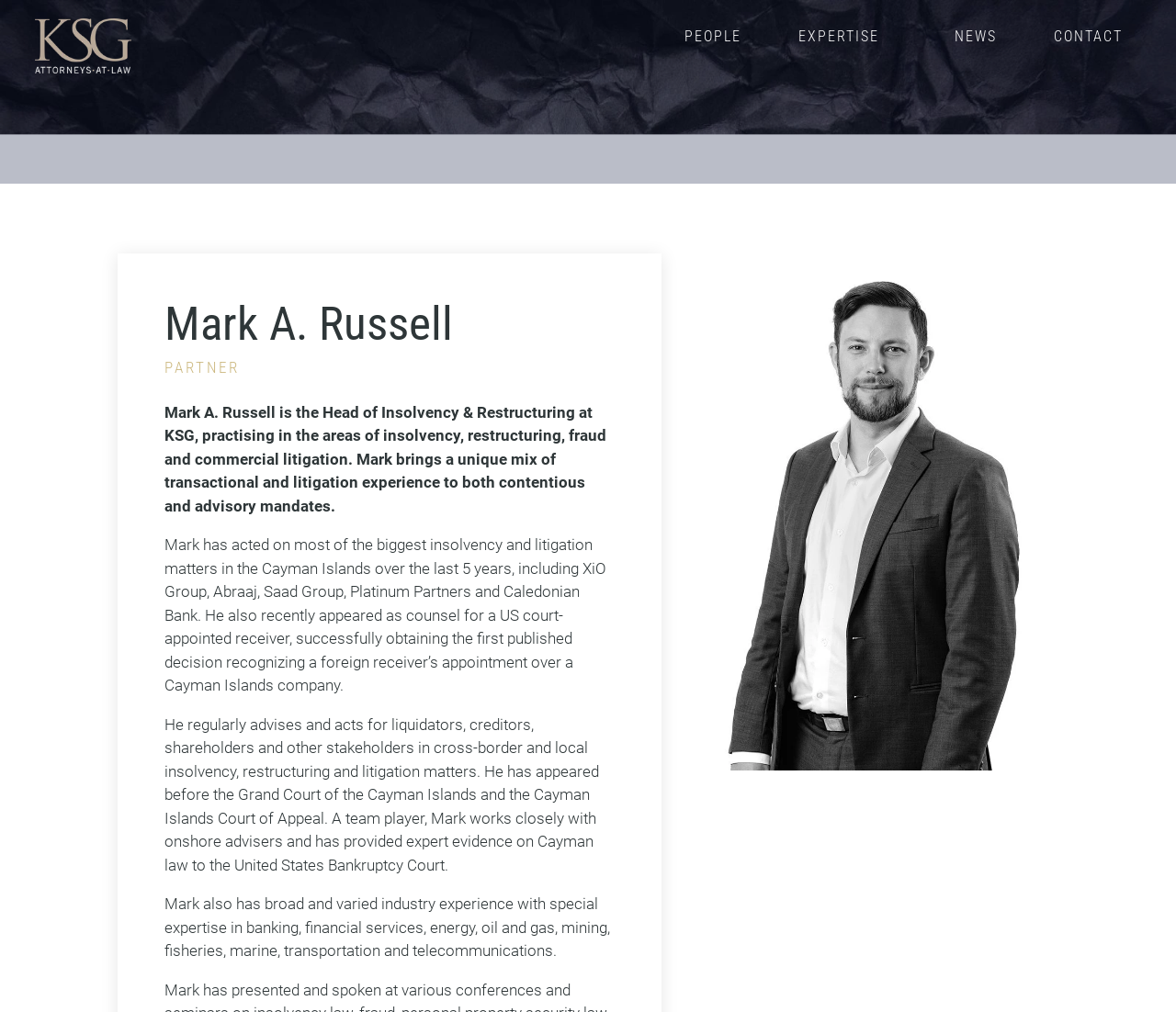What is Mark A. Russell's profession?
Using the image as a reference, answer with just one word or a short phrase.

Partner